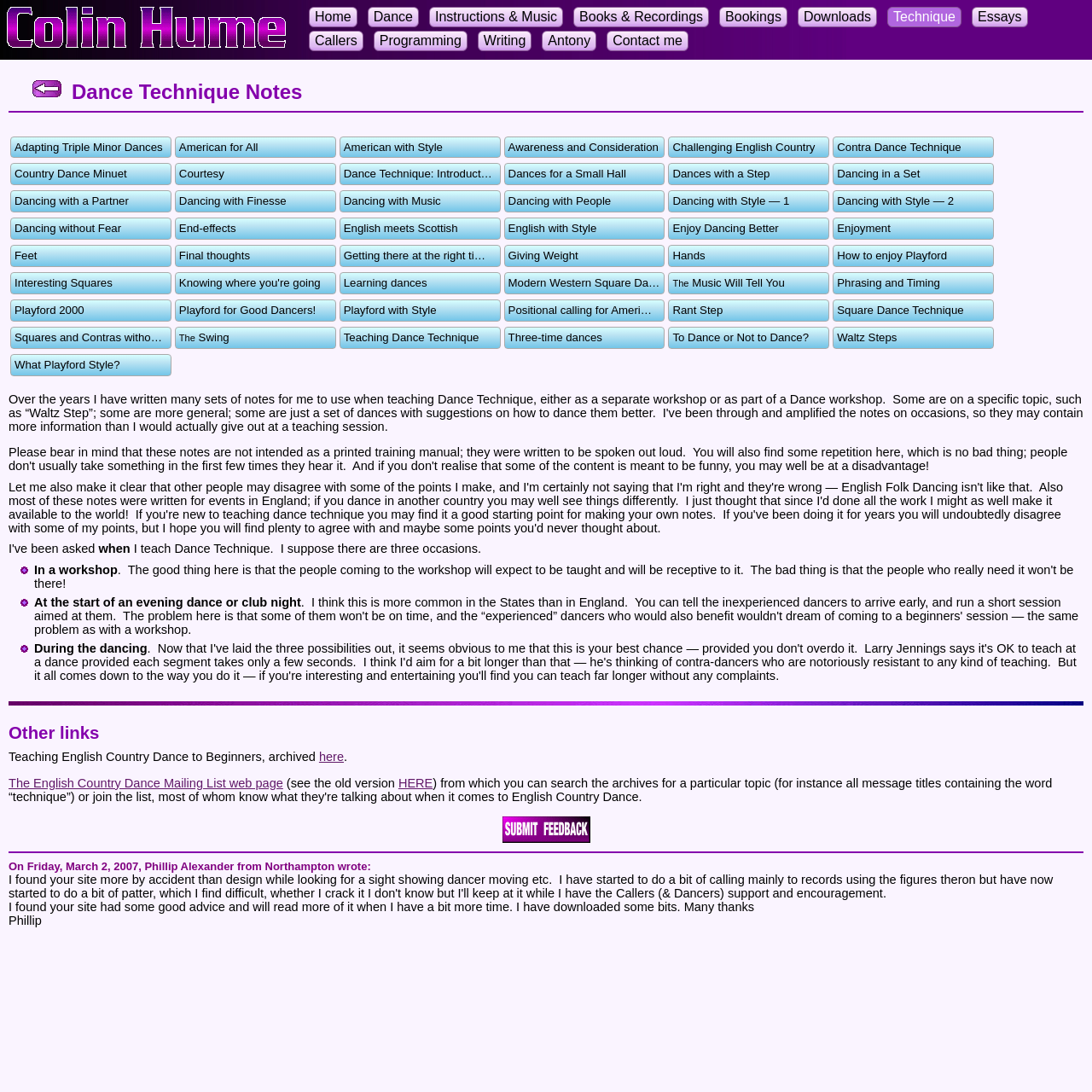What is the title of the archived article about teaching English Country Dance to Beginners?
Based on the image, give a concise answer in the form of a single word or short phrase.

Teaching English Country Dance to Beginners